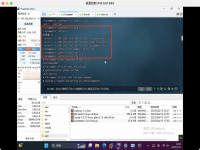What is highlighted in red?
Using the image as a reference, answer with just one word or a short phrase.

Important information or errors